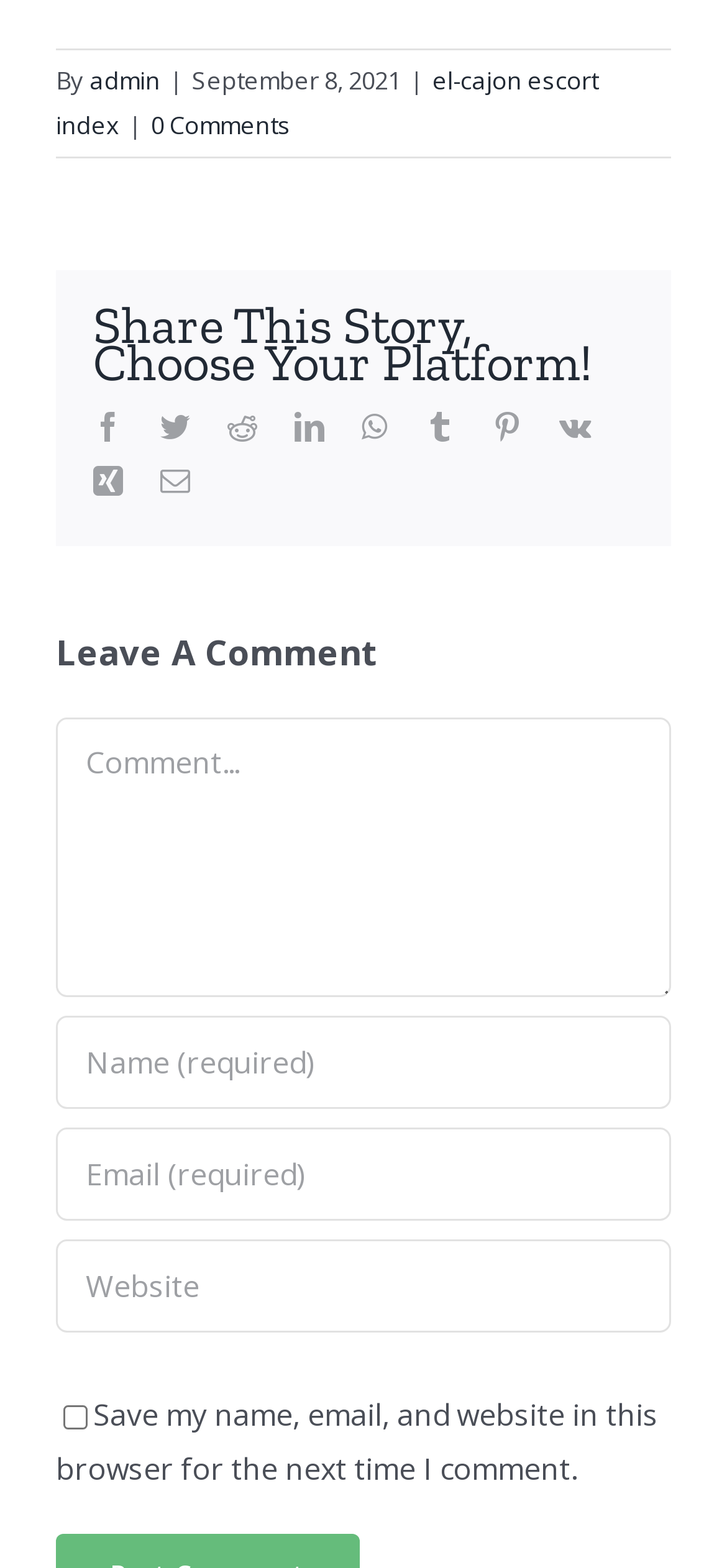Please pinpoint the bounding box coordinates for the region I should click to adhere to this instruction: "Leave a comment".

[0.077, 0.458, 0.923, 0.636]